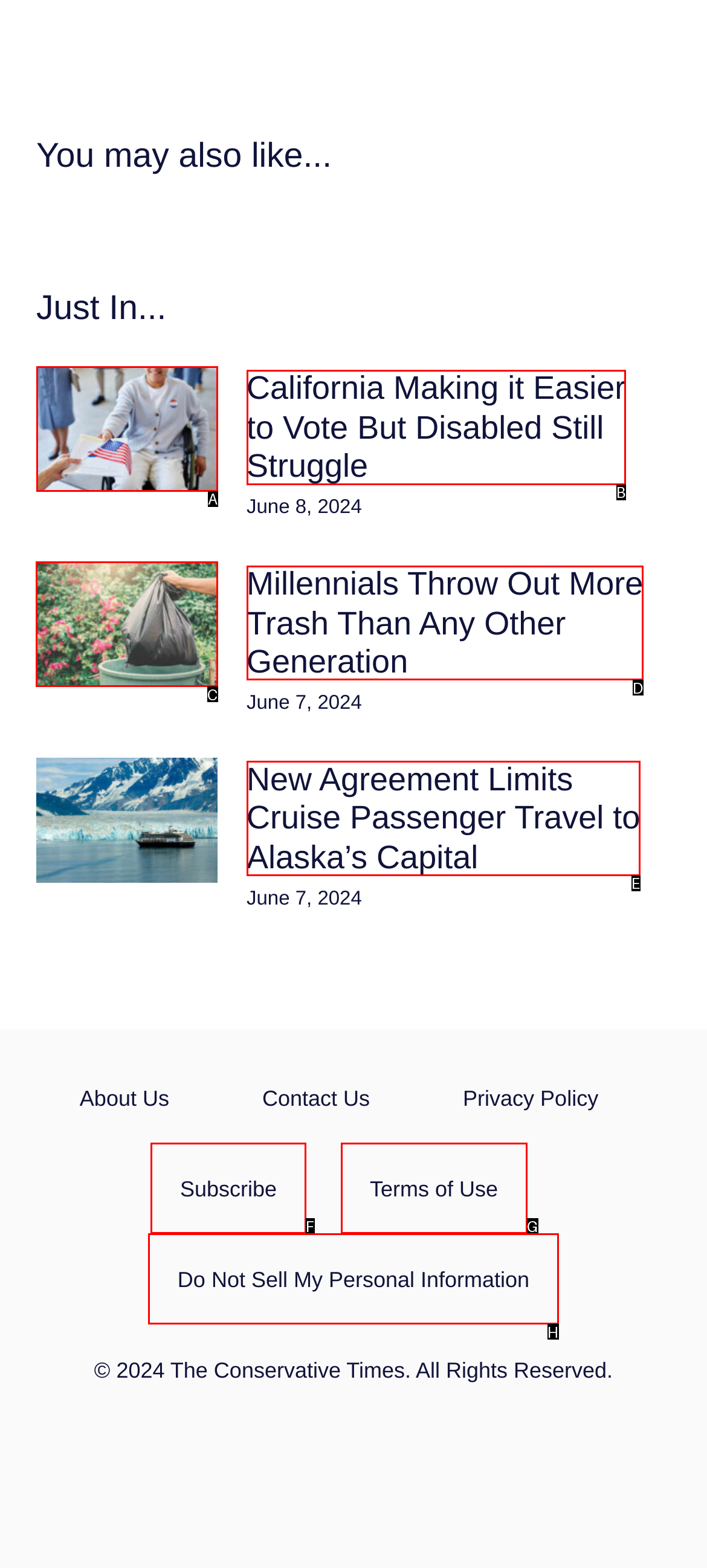Tell me which one HTML element I should click to complete the following task: Learn about millennials throwing out more trash Answer with the option's letter from the given choices directly.

C